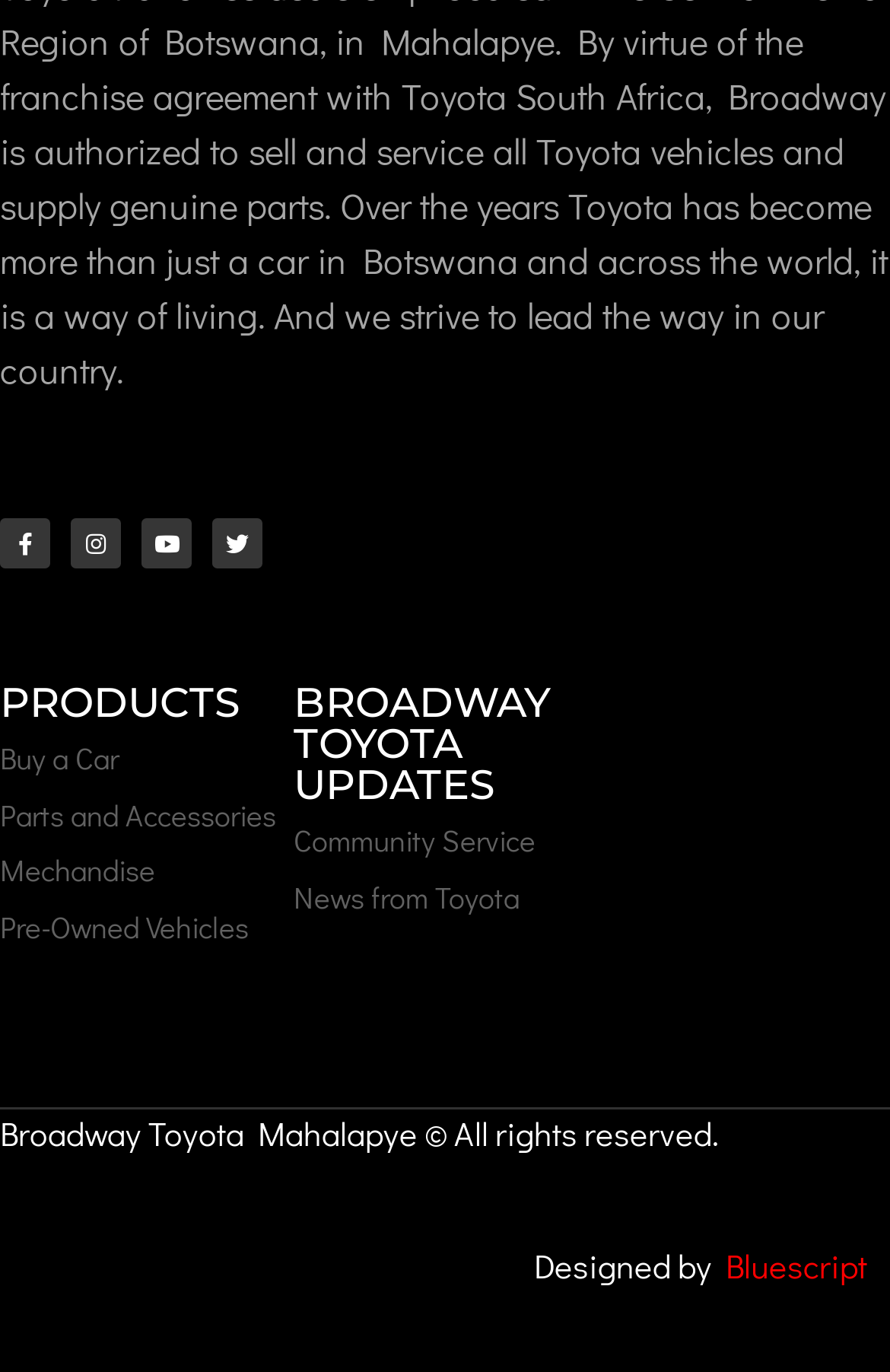Find the bounding box coordinates of the element you need to click on to perform this action: 'Click on Facebook link'. The coordinates should be represented by four float values between 0 and 1, in the format [left, top, right, bottom].

[0.0, 0.378, 0.056, 0.414]